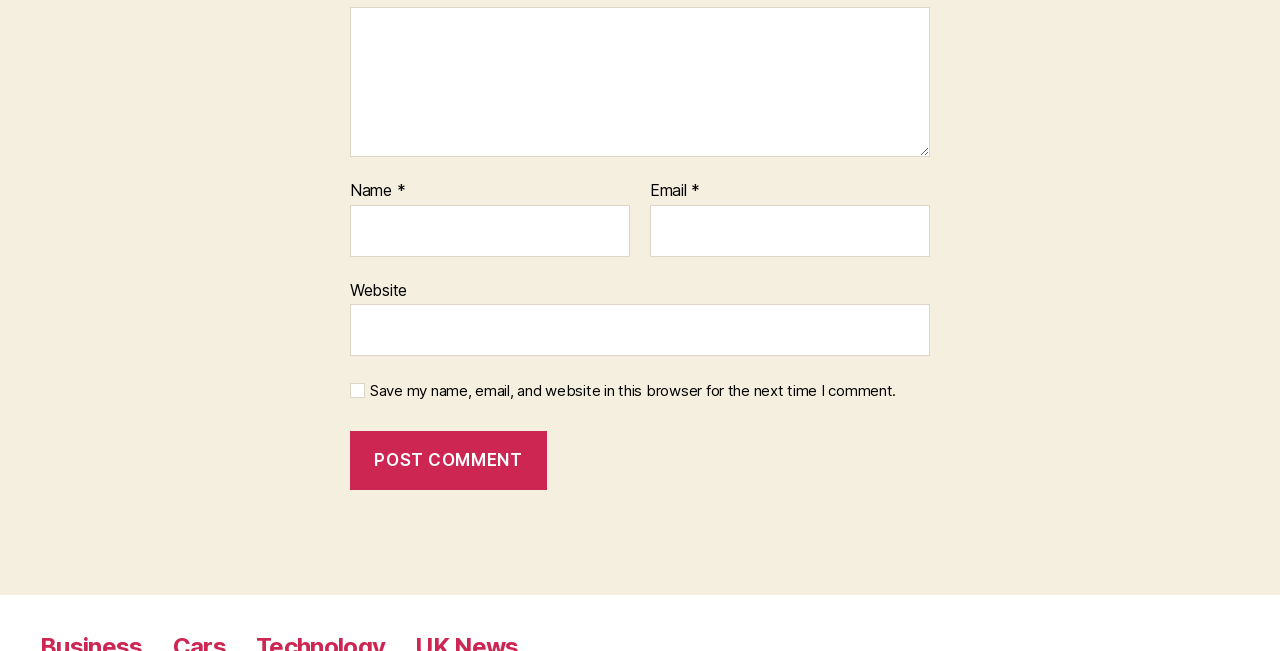Please provide a detailed answer to the question below based on the screenshot: 
Is the 'Website' textbox required?

The 'Website' textbox does not have a '*' symbol, indicating that it is not a required field.